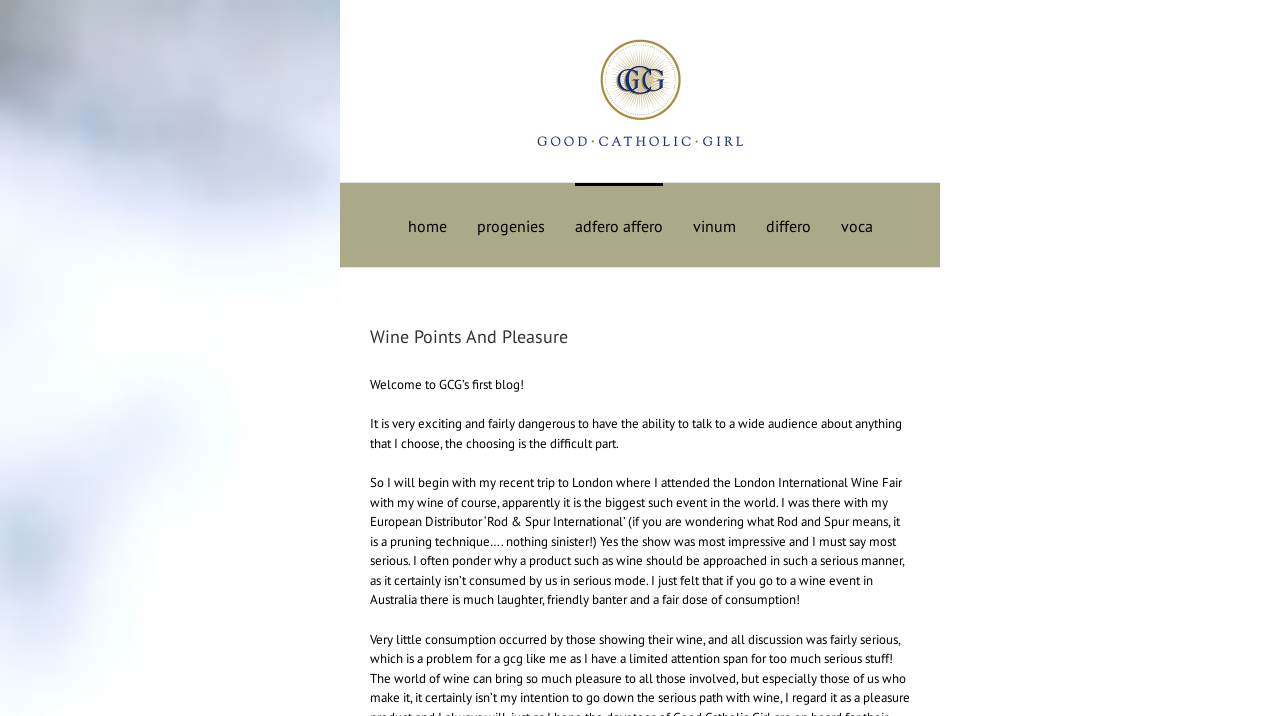Provide the bounding box coordinates of the UI element this sentence describes: "adfero affero".

[0.449, 0.255, 0.518, 0.372]